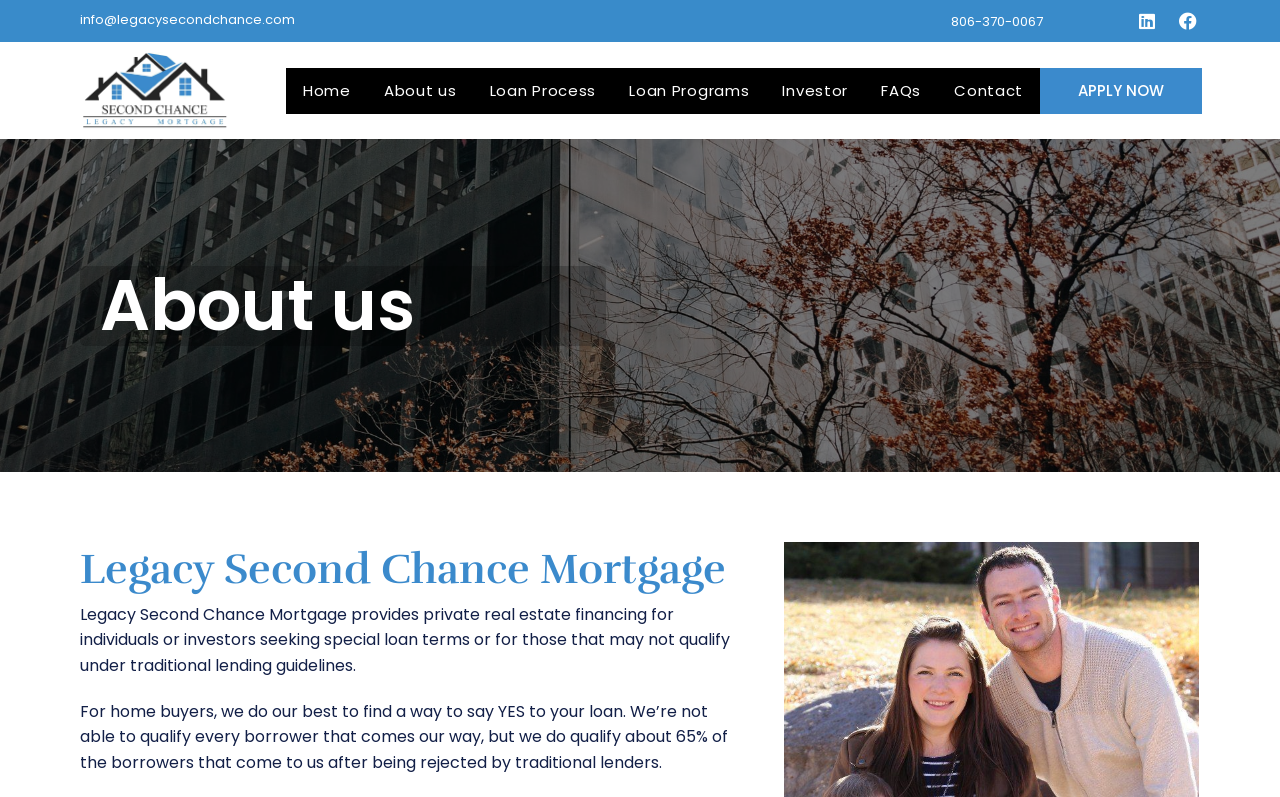What is the last menu item in the navigation bar?
Using the image, provide a concise answer in one word or a short phrase.

Contact